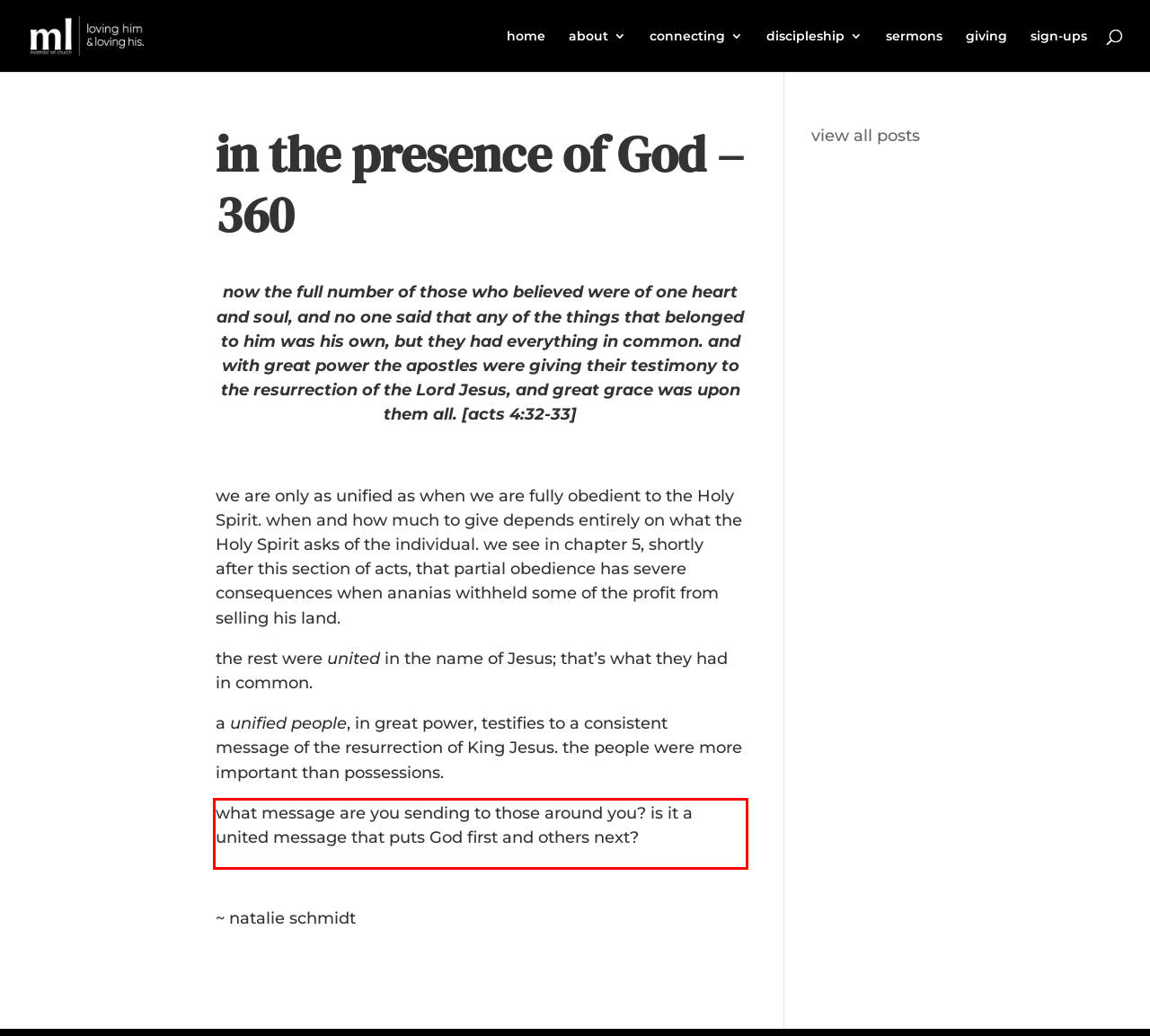Examine the webpage screenshot, find the red bounding box, and extract the text content within this marked area.

what message are you sending to those around you? is it a united message that puts God first and others next?